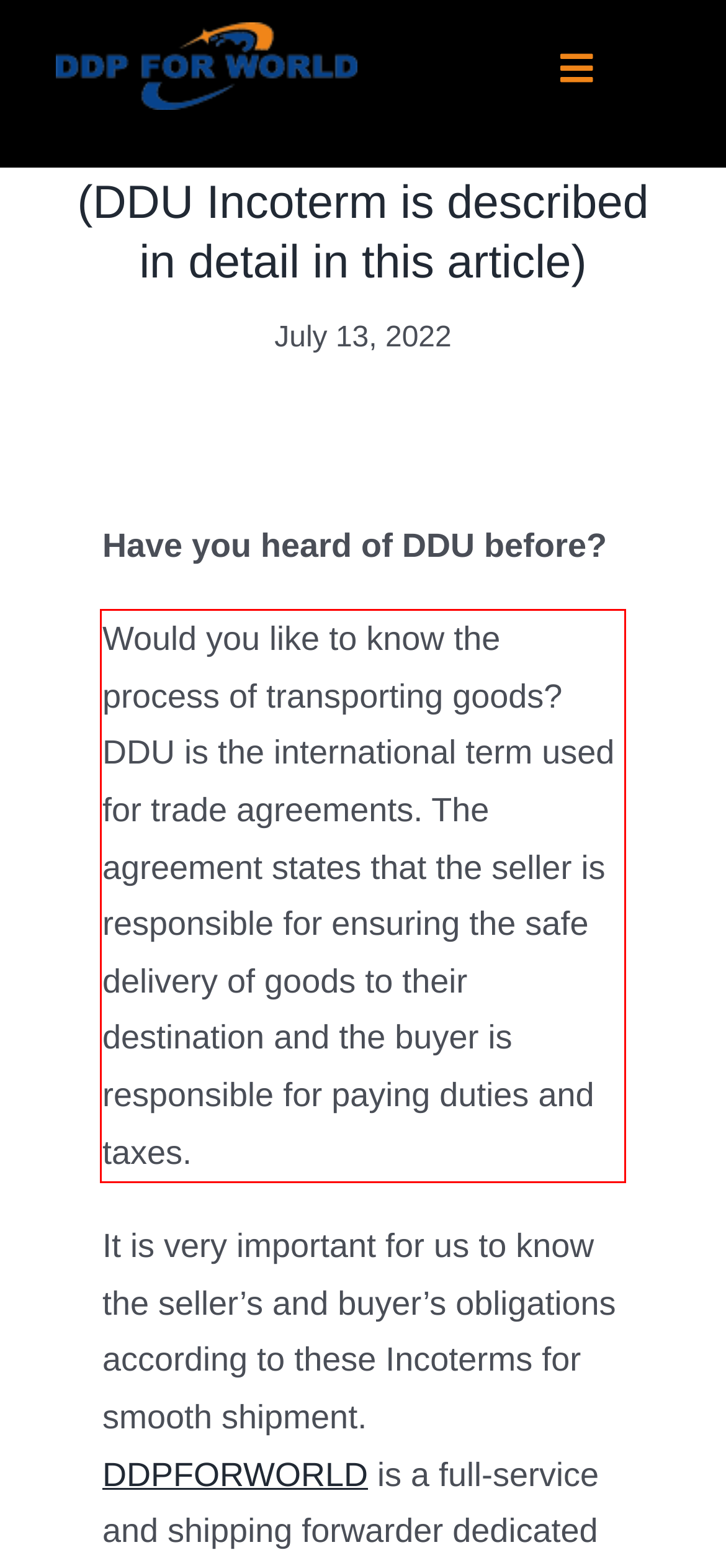Your task is to recognize and extract the text content from the UI element enclosed in the red bounding box on the webpage screenshot.

Would you like to know the process of transporting goods? DDU is the international term used for trade agreements. The agreement states that the seller is responsible for ensuring the safe delivery of goods to their destination and the buyer is responsible for paying duties and taxes.